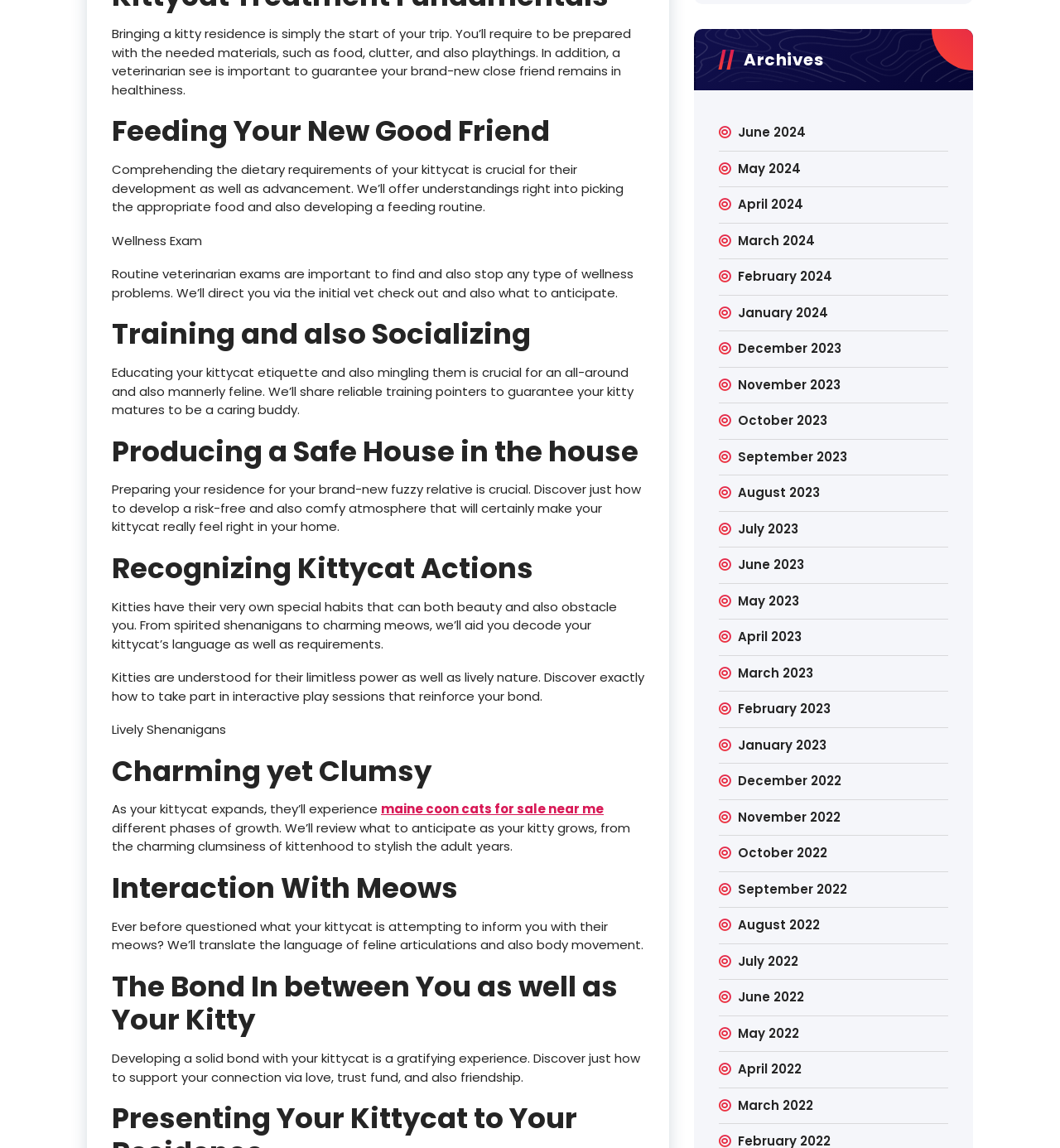What is the topic of the section that starts with 'Ever wondered what your kitty is trying to tell you...'?
Based on the image, please offer an in-depth response to the question.

The webpage has a section that starts with the sentence 'Ever wondered what your kitty is trying to tell you...' and is titled 'Interaction With Meows'. This section likely discusses how to understand and interact with your kitty's meows.